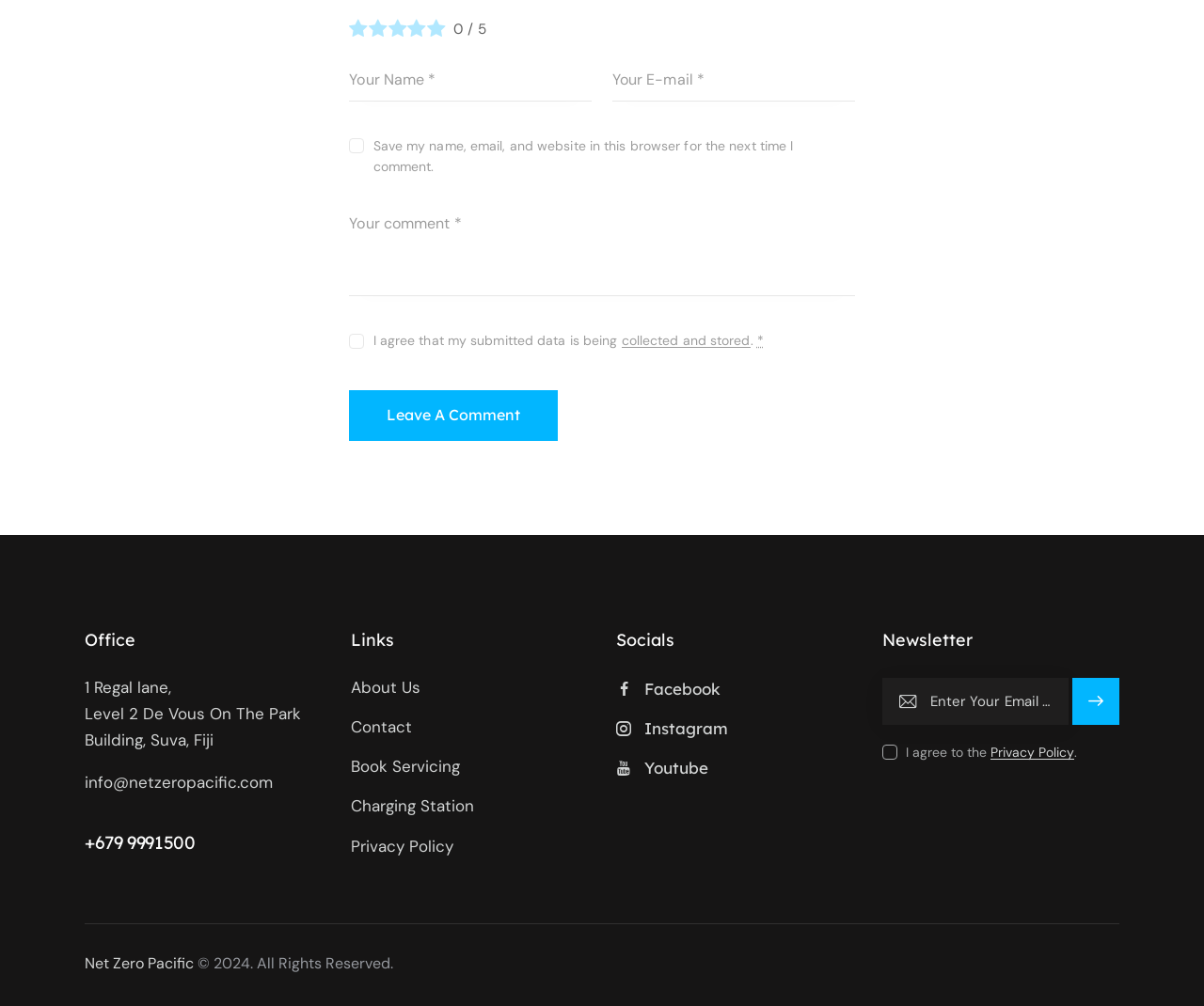Please find the bounding box coordinates of the element's region to be clicked to carry out this instruction: "Contact the therapist".

None